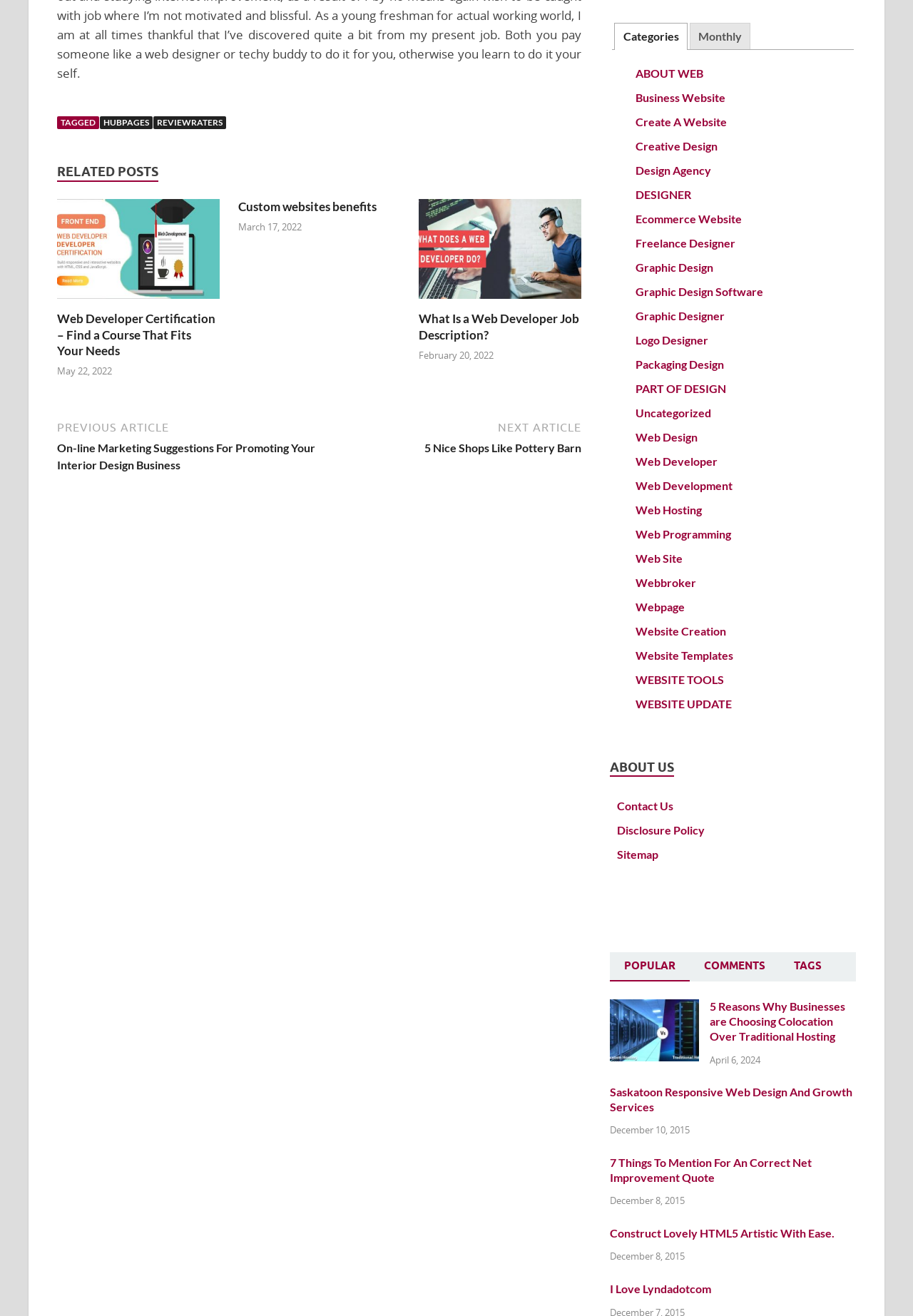Find and specify the bounding box coordinates that correspond to the clickable region for the instruction: "Visit Law Library".

None